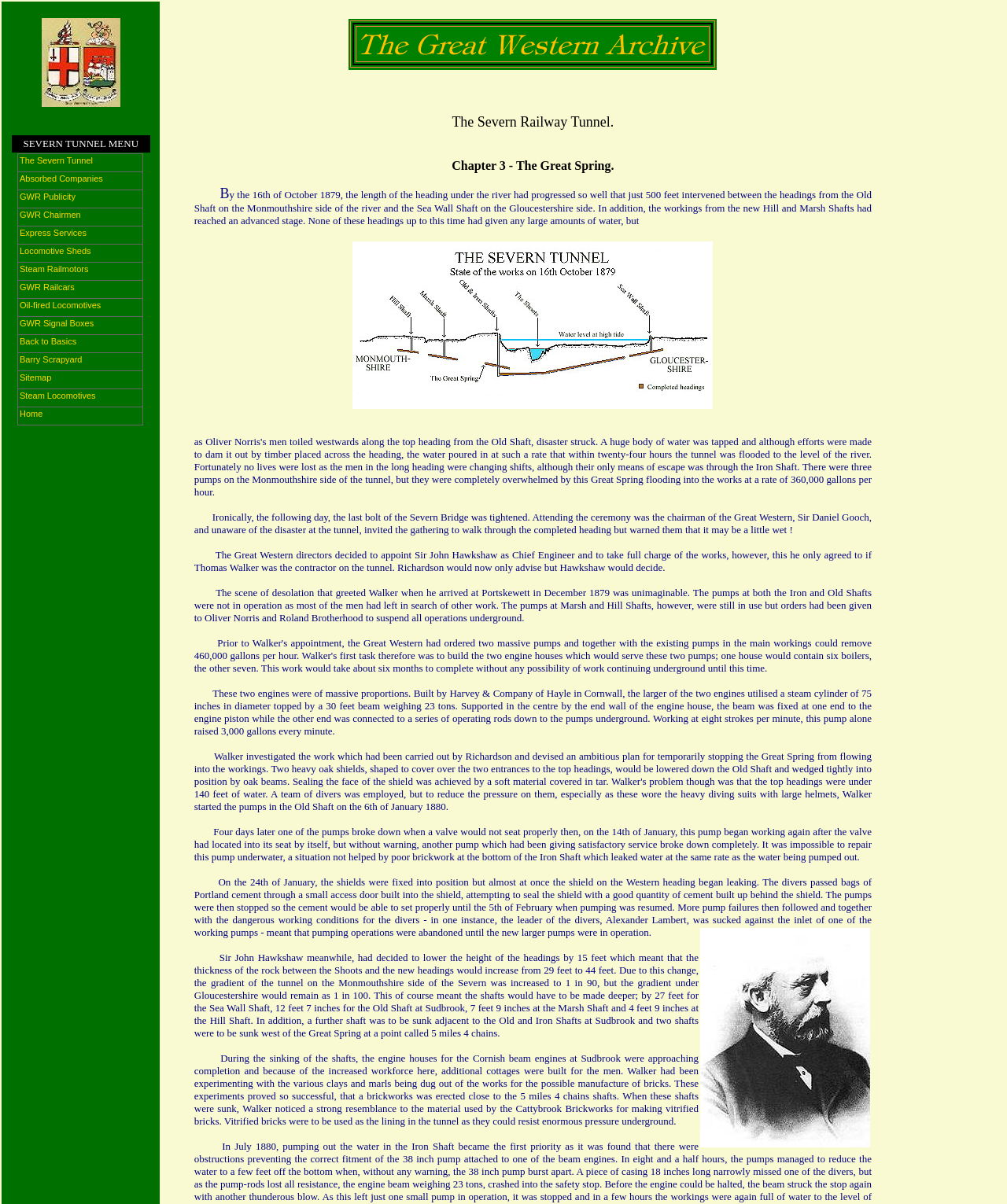With reference to the screenshot, provide a detailed response to the question below:
What is the name of the tunnel described in the webpage?

The webpage is about the Severn Railway Tunnel of the Great Western Railway, and the tunnel is mentioned in the title and throughout the webpage.